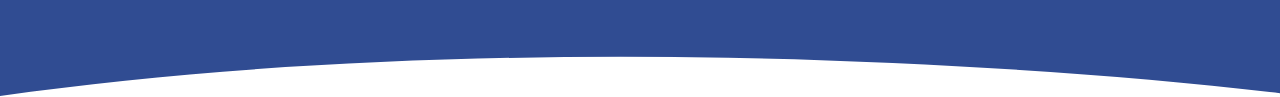Please reply to the following question using a single word or phrase: 
What is the purpose of the graphic element?

Background or decorative feature